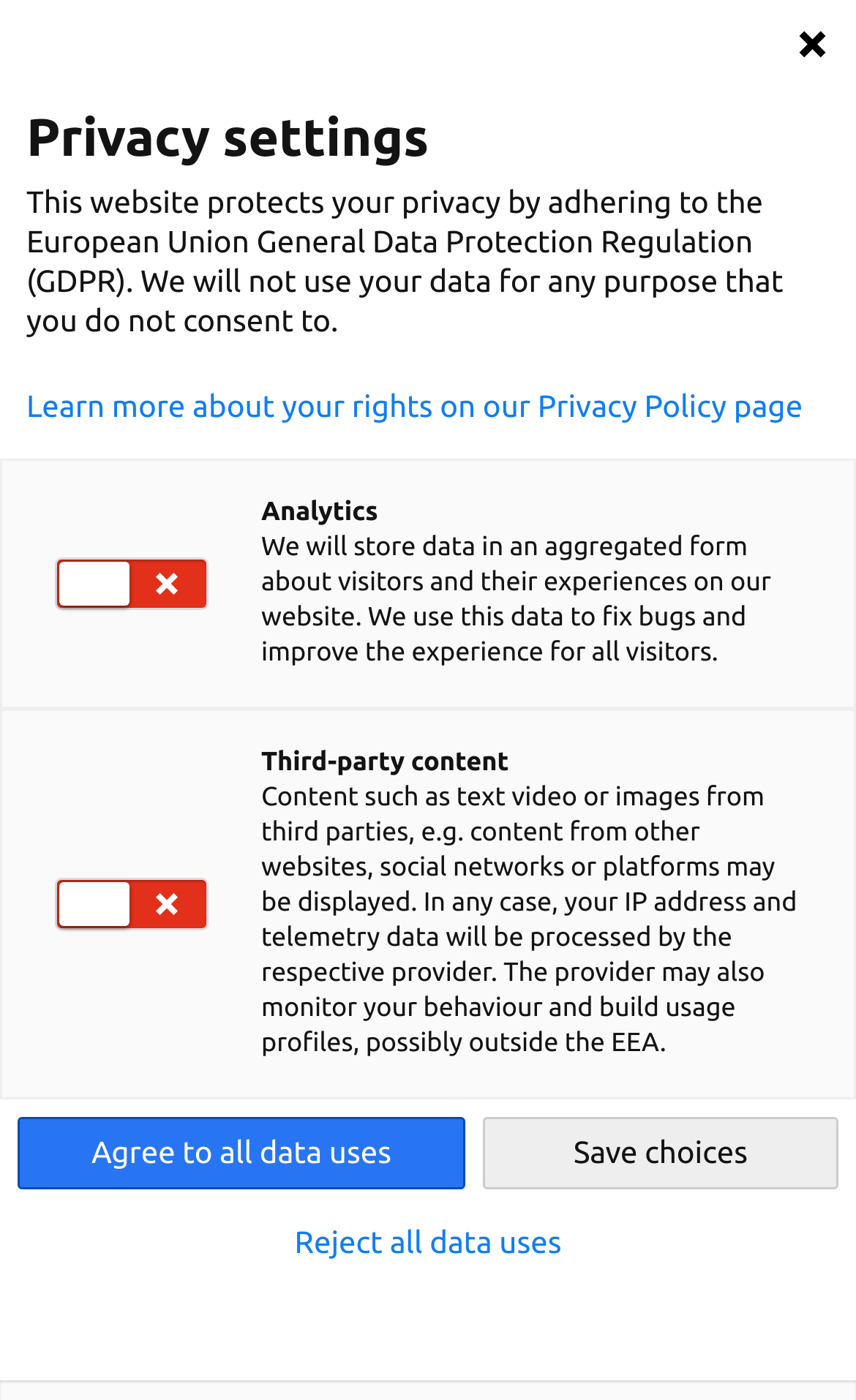Answer this question using a single word or a brief phrase:
What is the main purpose of Business Scouts for Development?

Promote collaboration